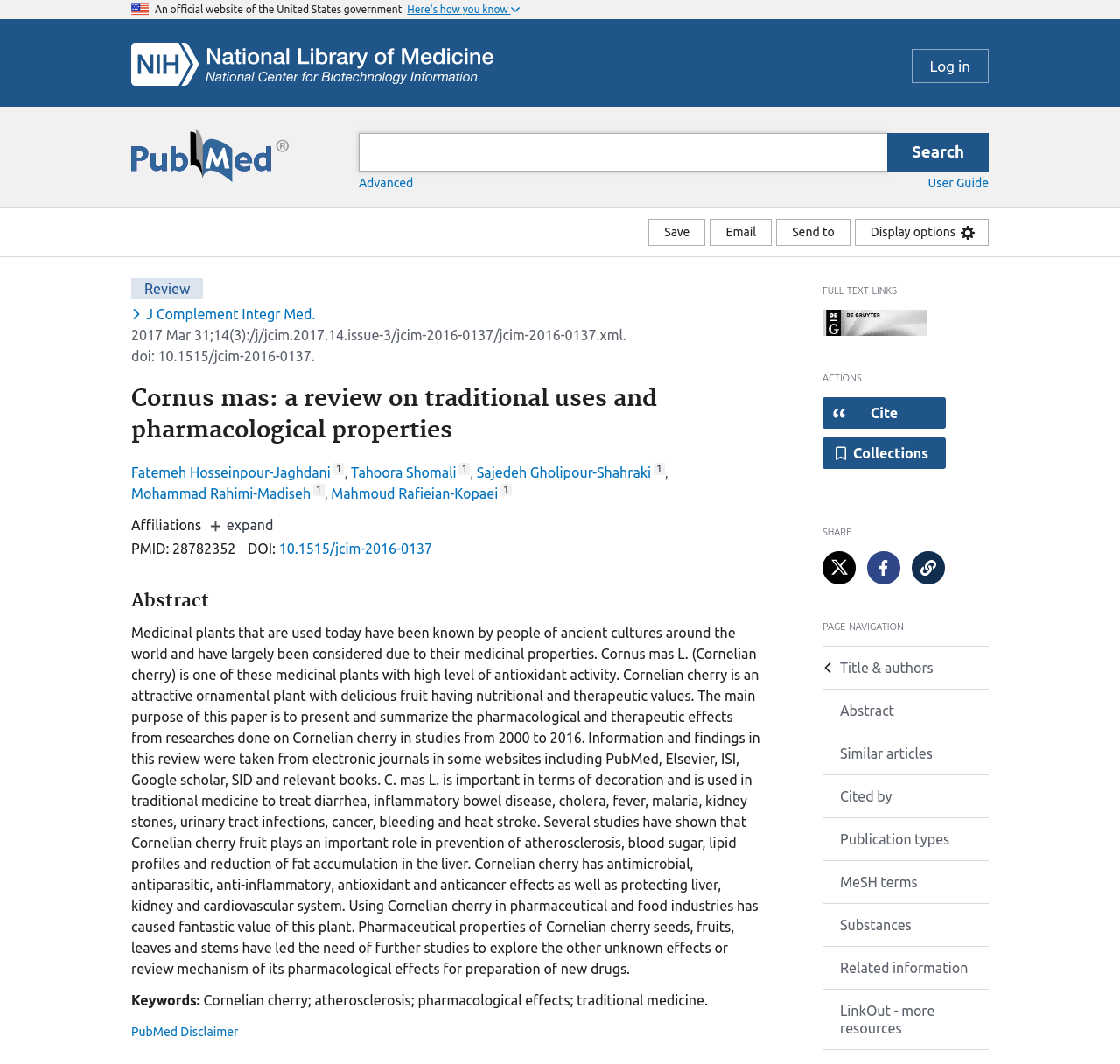Please find the bounding box coordinates of the element that you should click to achieve the following instruction: "Save the article". The coordinates should be presented as four float numbers between 0 and 1: [left, top, right, bottom].

[0.579, 0.206, 0.63, 0.231]